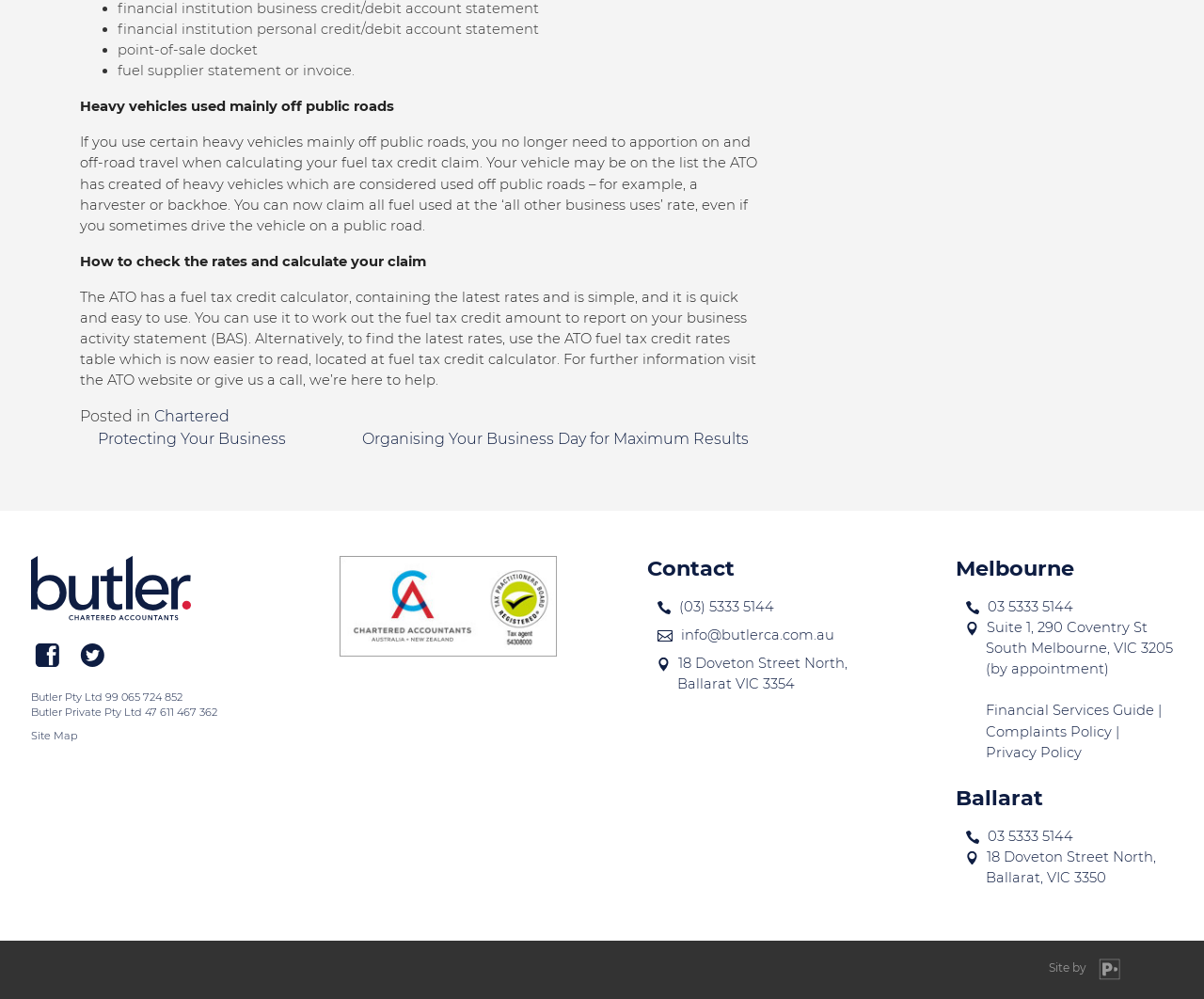How many office locations are mentioned on the webpage?
Look at the screenshot and respond with a single word or phrase.

Two